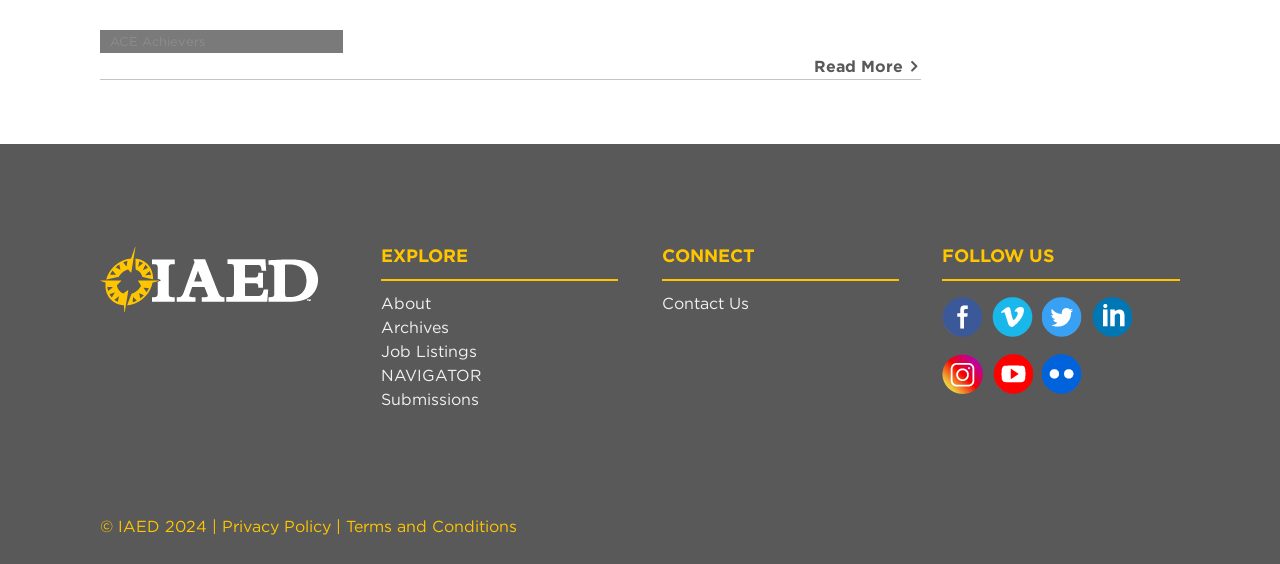Identify the bounding box of the UI element described as follows: "Privacy Policy". Provide the coordinates as four float numbers in the range of 0 to 1 [left, top, right, bottom].

[0.173, 0.916, 0.262, 0.949]